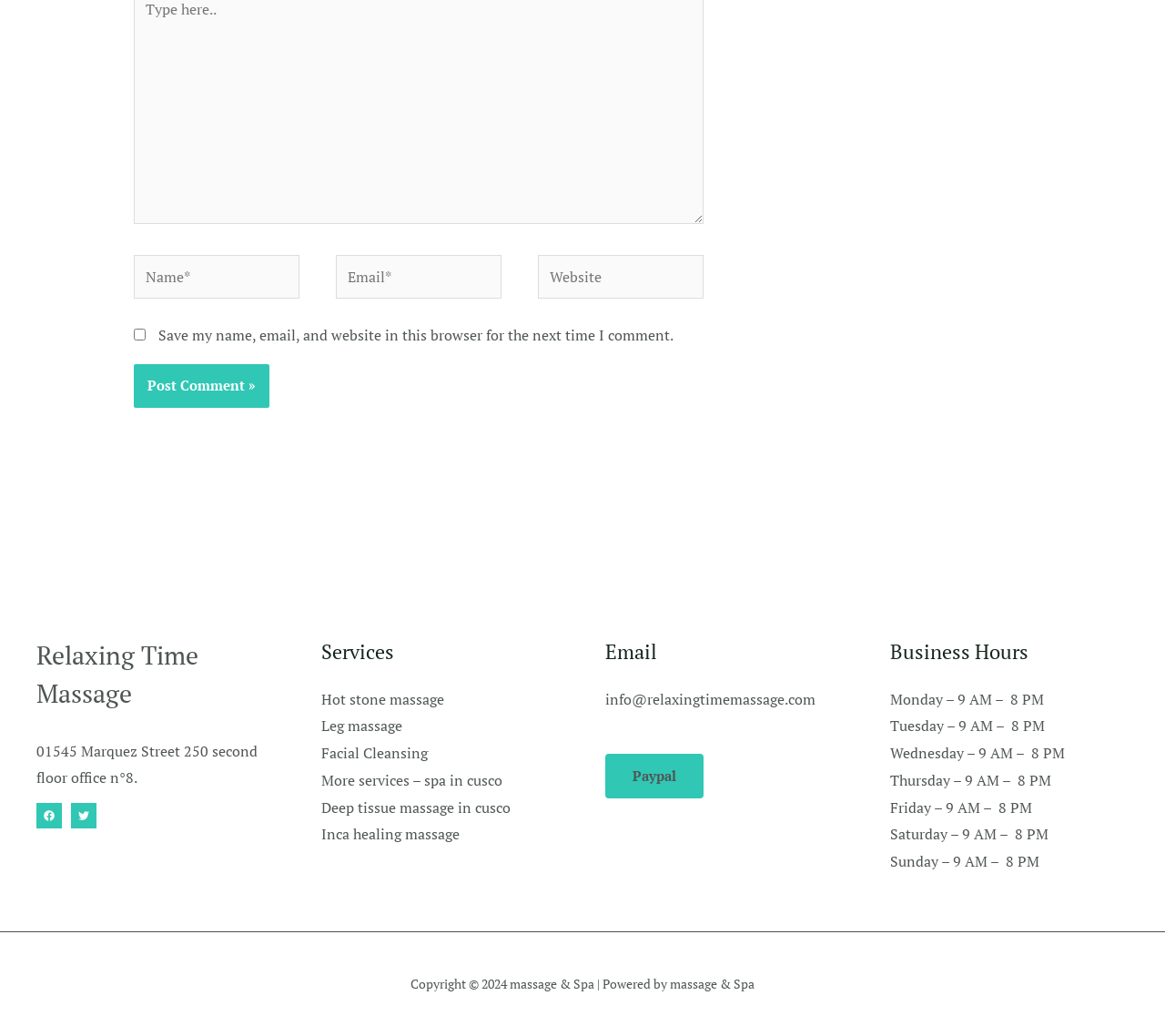Please answer the following question as detailed as possible based on the image: 
How many social media links are in the footer?

I found two link elements with images, one labeled as 'Facebook' and the other as 'Twitter', indicating that there are two social media links in the footer.